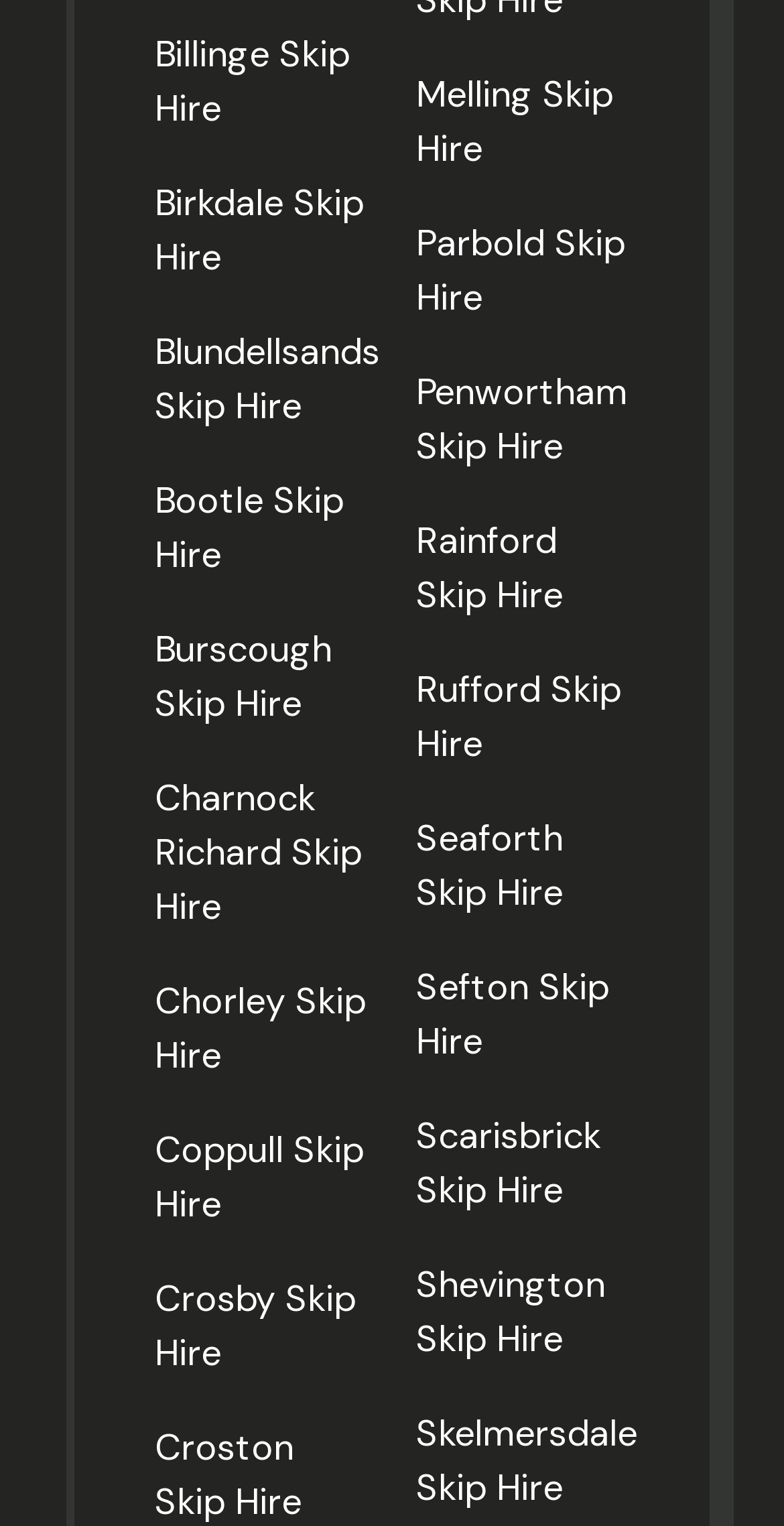Given the description "Charnock Richard Skip Hire", determine the bounding box of the corresponding UI element.

[0.197, 0.492, 0.469, 0.625]